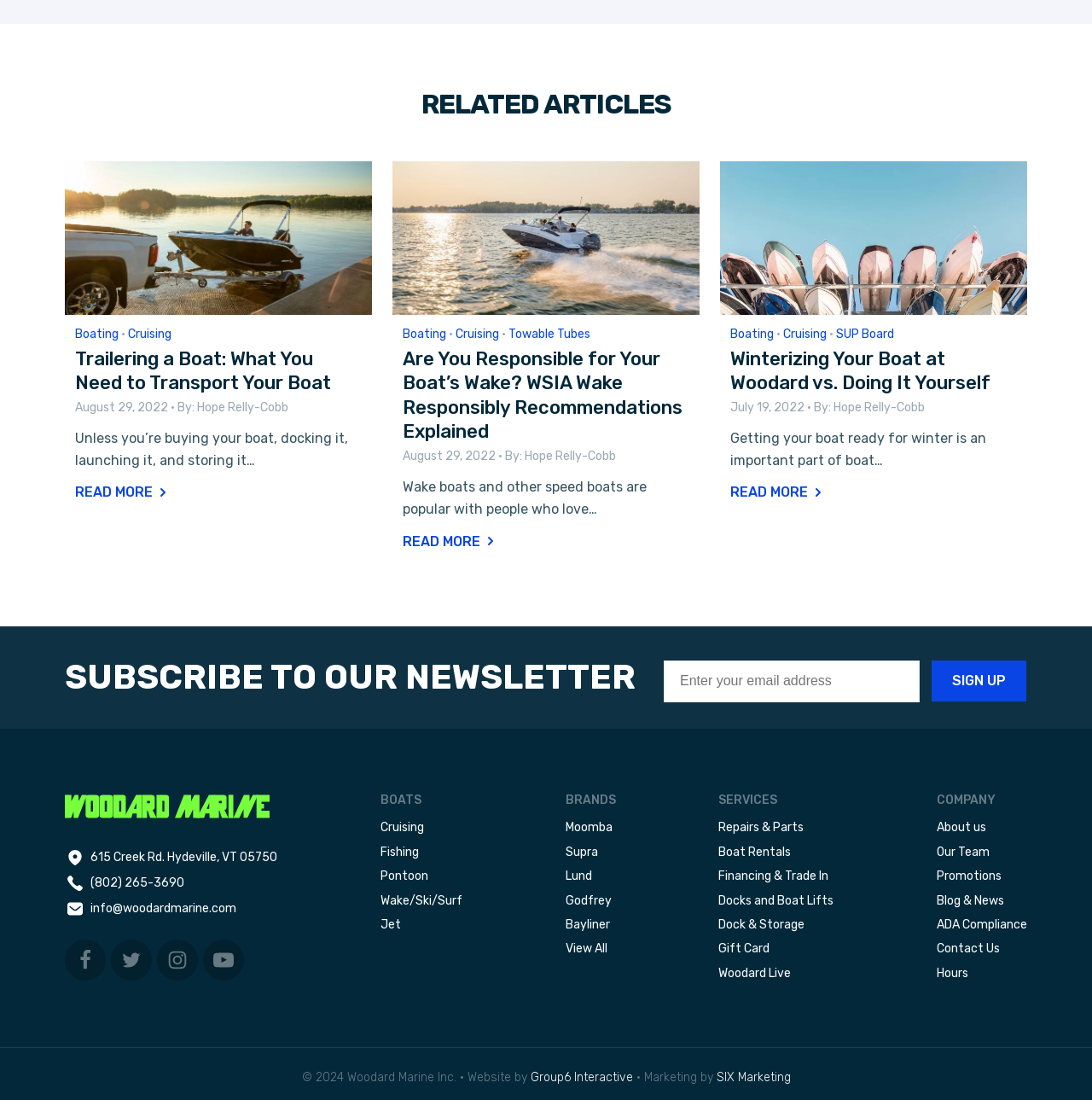Answer in one word or a short phrase: 
What is the purpose of the 'SUBSCRIBE TO OUR NEWSLETTER' section?

To subscribe to newsletter